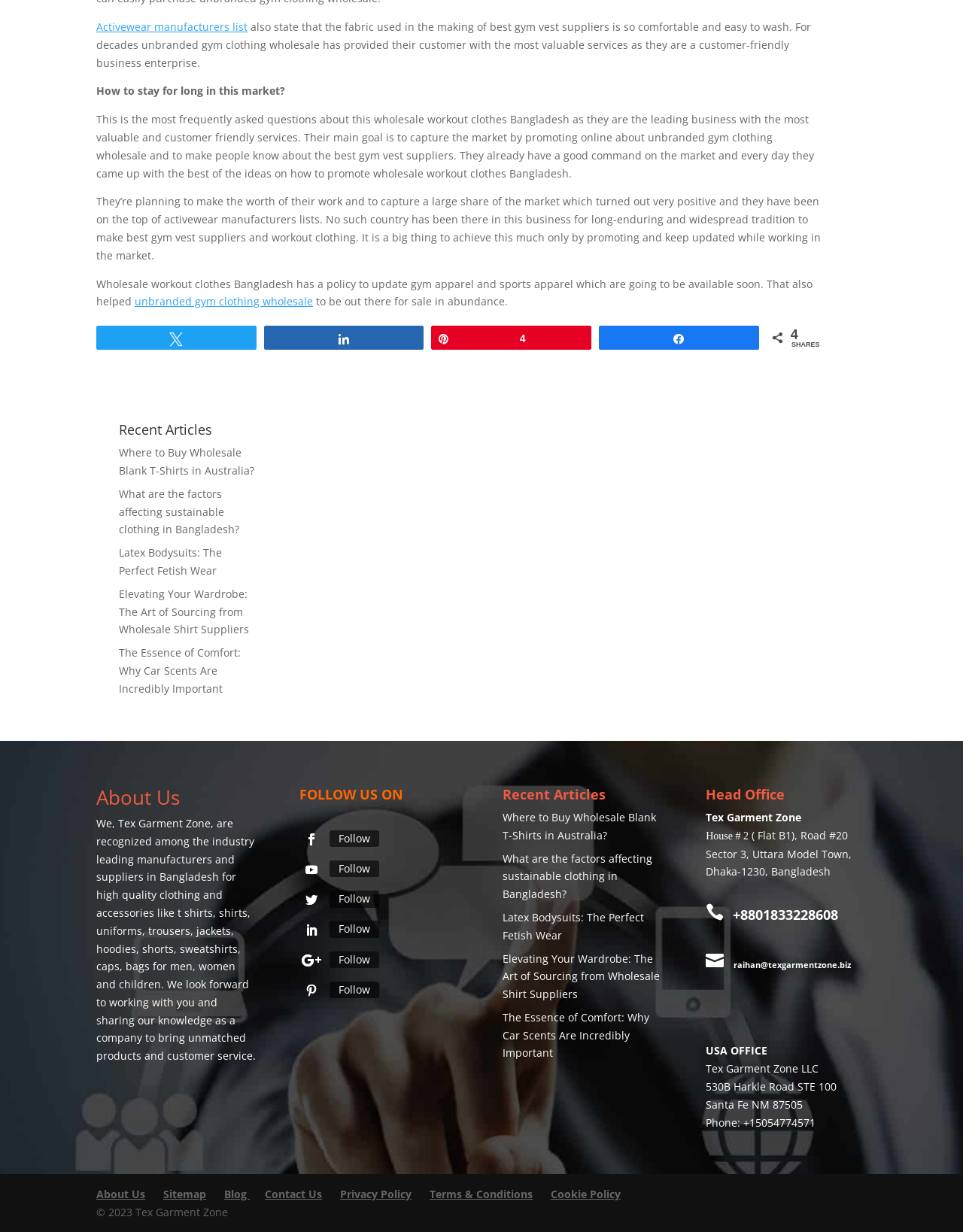Can you find the bounding box coordinates for the element that needs to be clicked to execute this instruction: "Learn about Tex Garment Zone"? The coordinates should be given as four float numbers between 0 and 1, i.e., [left, top, right, bottom].

[0.1, 0.662, 0.219, 0.674]